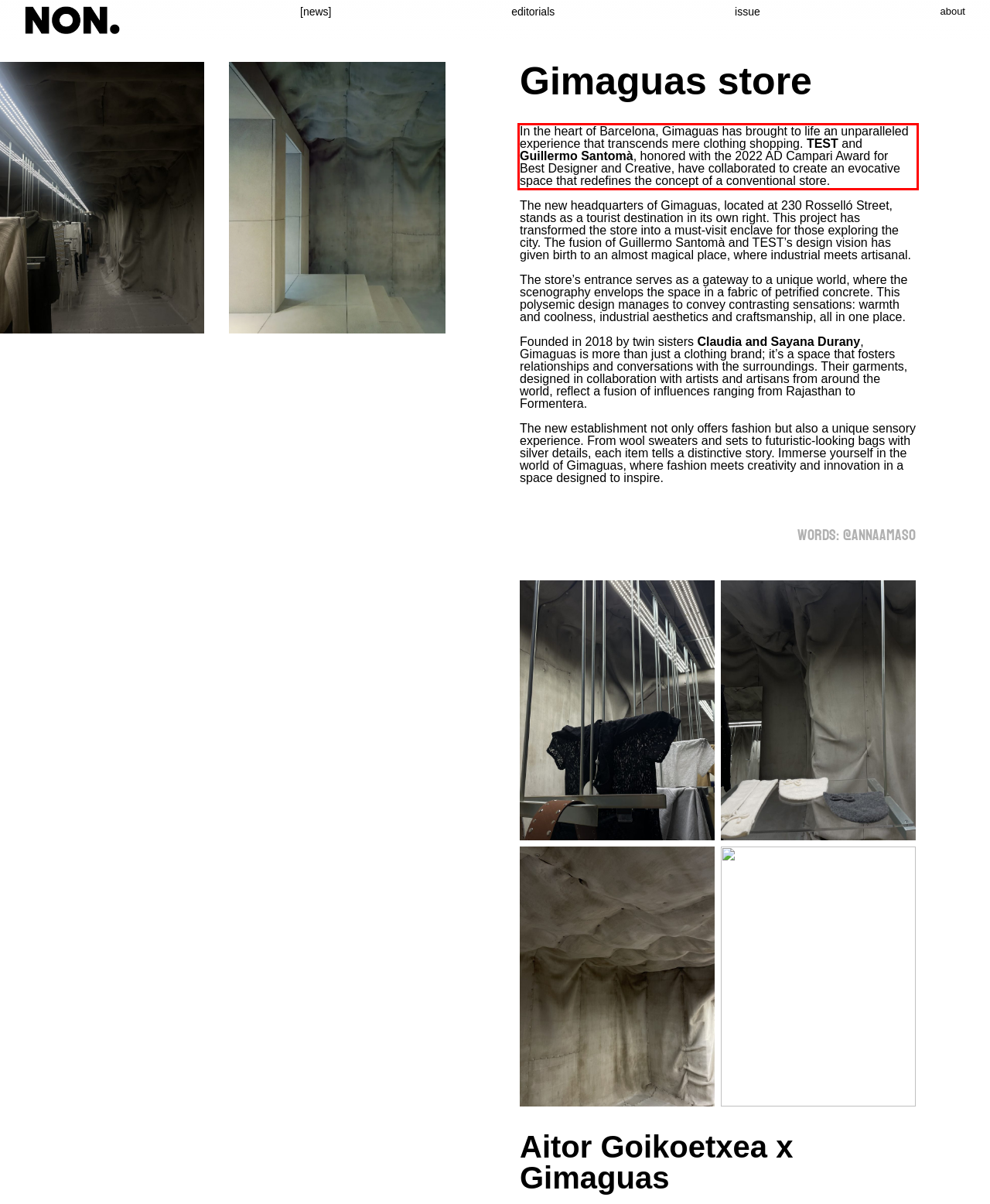Given a webpage screenshot, locate the red bounding box and extract the text content found inside it.

In the heart of Barcelona, Gimaguas has brought to life an unparalleled experience that transcends mere clothing shopping. TEST and Guillermo Santomà, honored with the 2022 AD Campari Award for Best Designer and Creative, have collaborated to create an evocative space that redefines the concept of a conventional store.